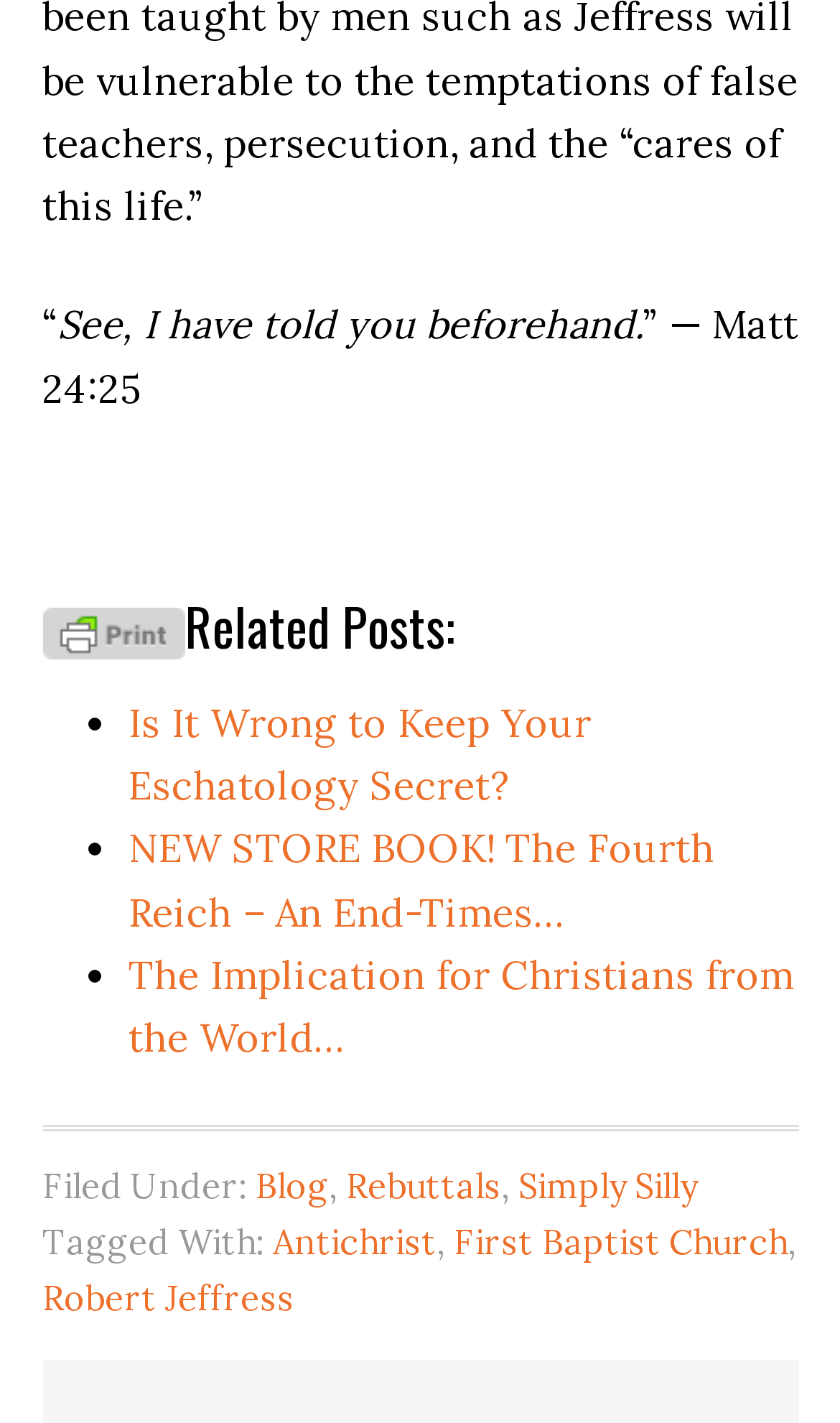Please find the bounding box for the following UI element description. Provide the coordinates in (top-left x, top-left y, bottom-right x, bottom-right y) format, with values between 0 and 1: title="Printer Friendly, PDF & Email"

[0.05, 0.429, 0.219, 0.456]